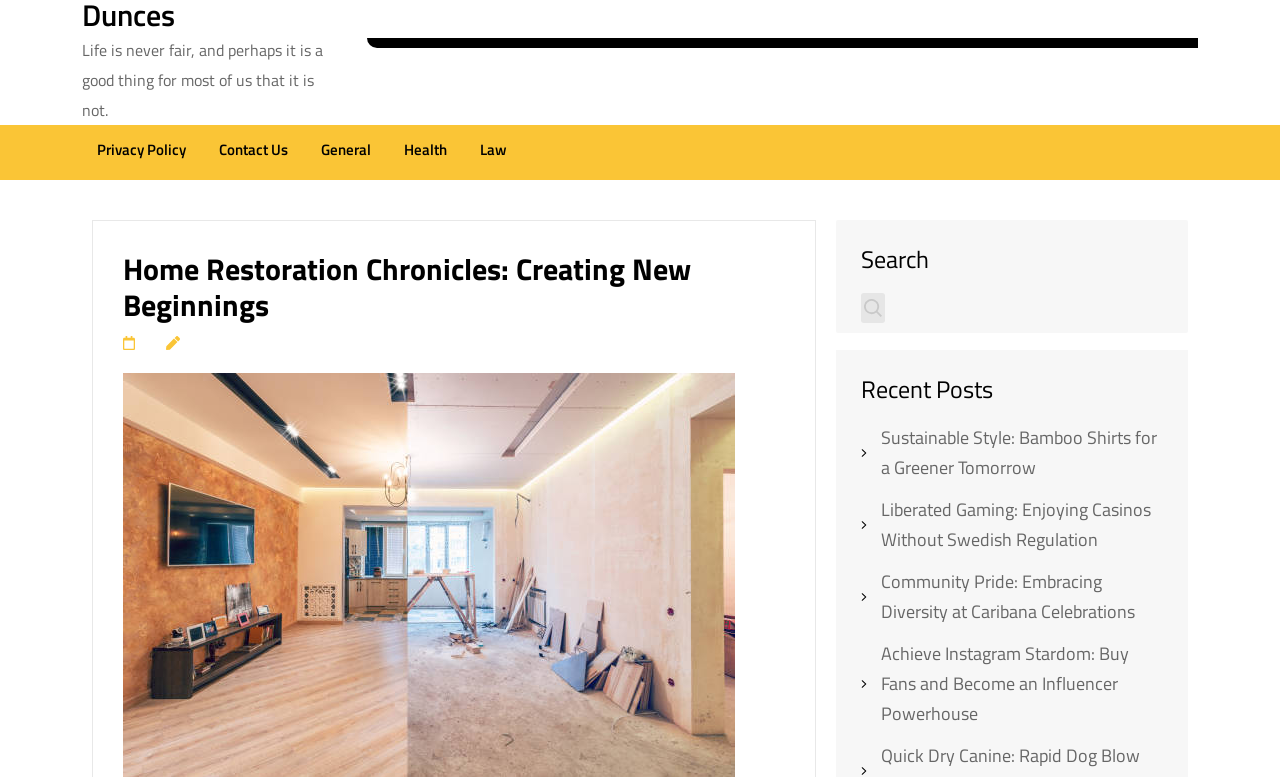Specify the bounding box coordinates of the region I need to click to perform the following instruction: "search for something". The coordinates must be four float numbers in the range of 0 to 1, i.e., [left, top, right, bottom].

[0.673, 0.377, 0.909, 0.416]